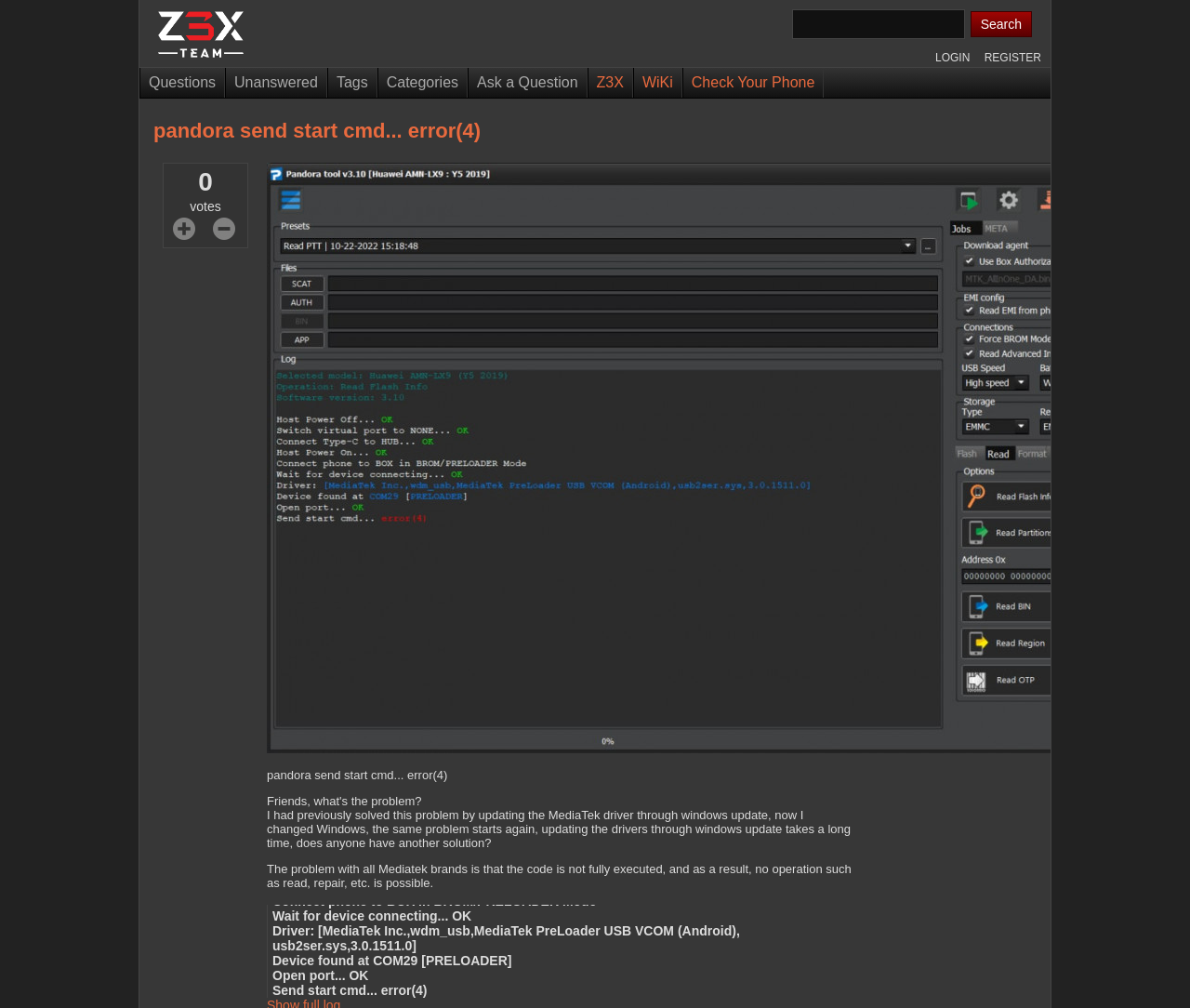Using the details from the image, please elaborate on the following question: What is the error code?

I determined the error code by looking at the text 'Send start cmd... error(4)' which indicates that the error code is 4.